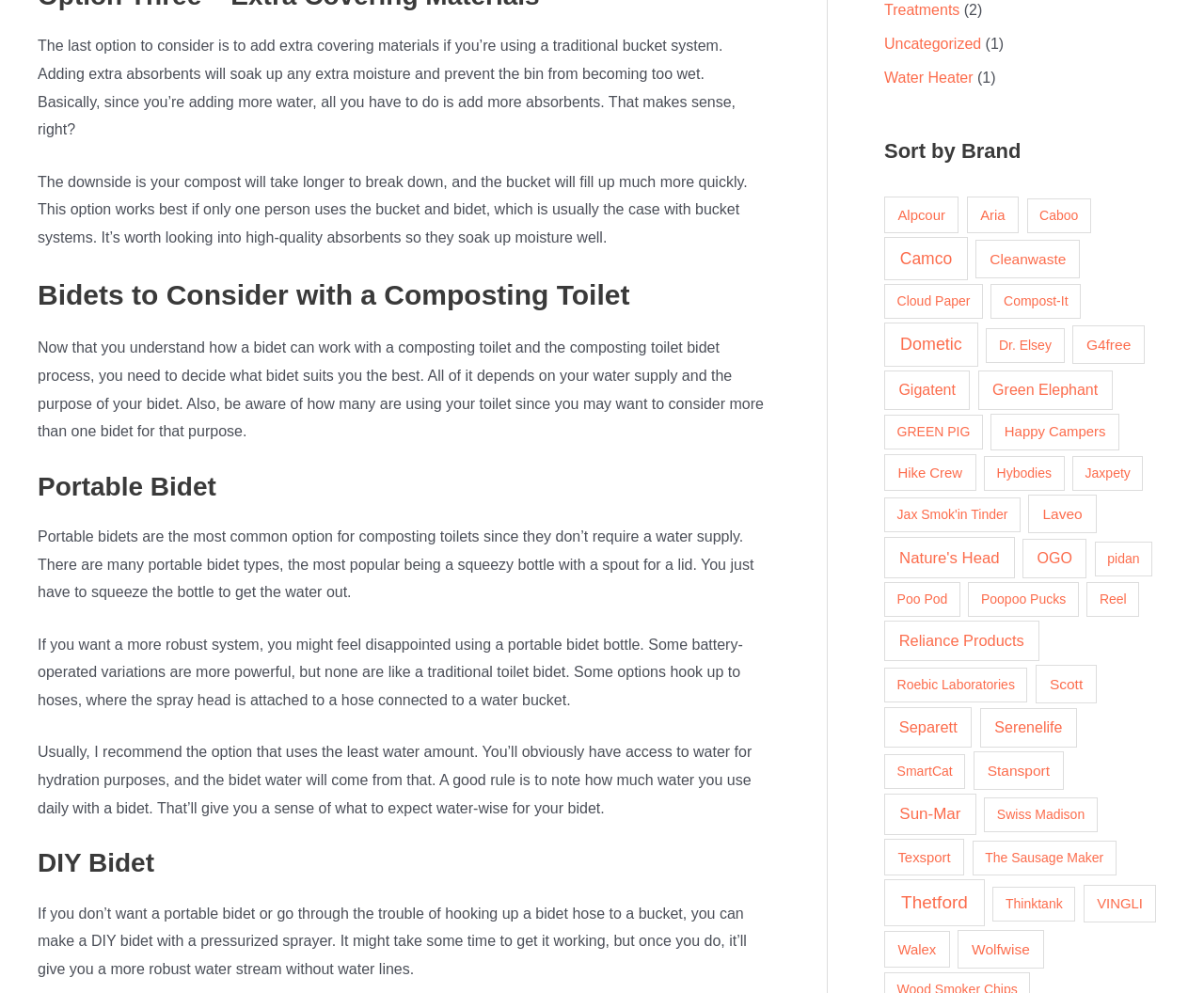Please locate the bounding box coordinates of the element that needs to be clicked to achieve the following instruction: "Click on the 'Uncategorized' link". The coordinates should be four float numbers between 0 and 1, i.e., [left, top, right, bottom].

[0.734, 0.036, 0.815, 0.052]